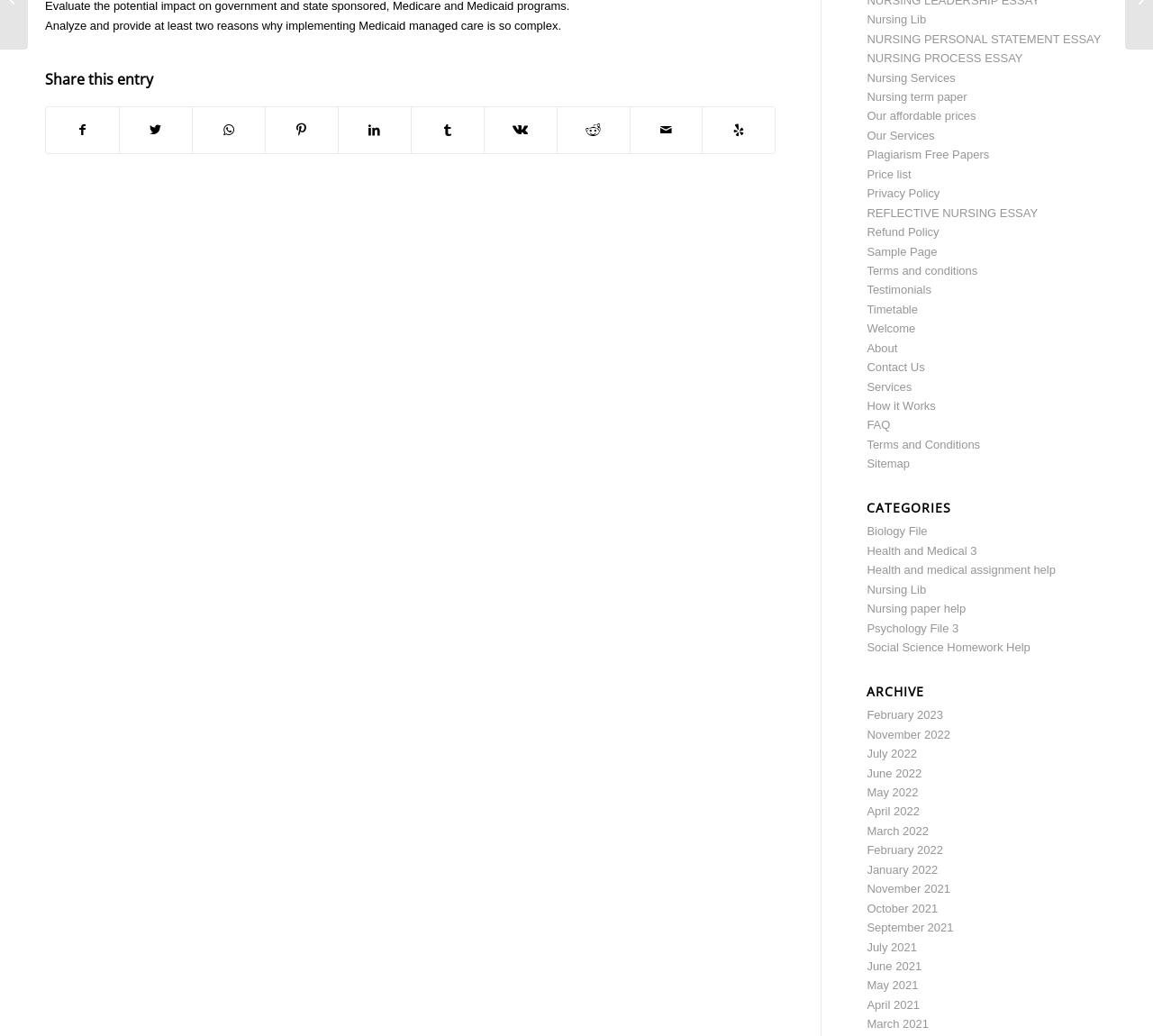Determine the bounding box coordinates in the format (top-left x, top-left y, bottom-right x, bottom-right y). Ensure all values are floating point numbers between 0 and 1. Identify the bounding box of the UI element described by: Social Science Homework Help

[0.752, 0.618, 0.894, 0.631]